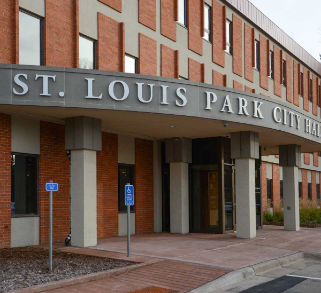Offer a detailed narrative of what is shown in the image.

The image showcases the entrance of the St. Louis Park City Hall, a modern and inviting municipal building. The prominent sign clearly displays "ST. LOUIS PARK CITY HALL" in bold, capital letters, welcoming visitors. The façade features a blend of red brick and gray architectural elements, with large windows allowing natural light to permeate the interior. Accessible parking spaces are visible in front, emphasizing inclusivity and convenience for all visitors. The well-maintained landscaping and neat entrance area reflect the city's commitment to aesthetics and community service.